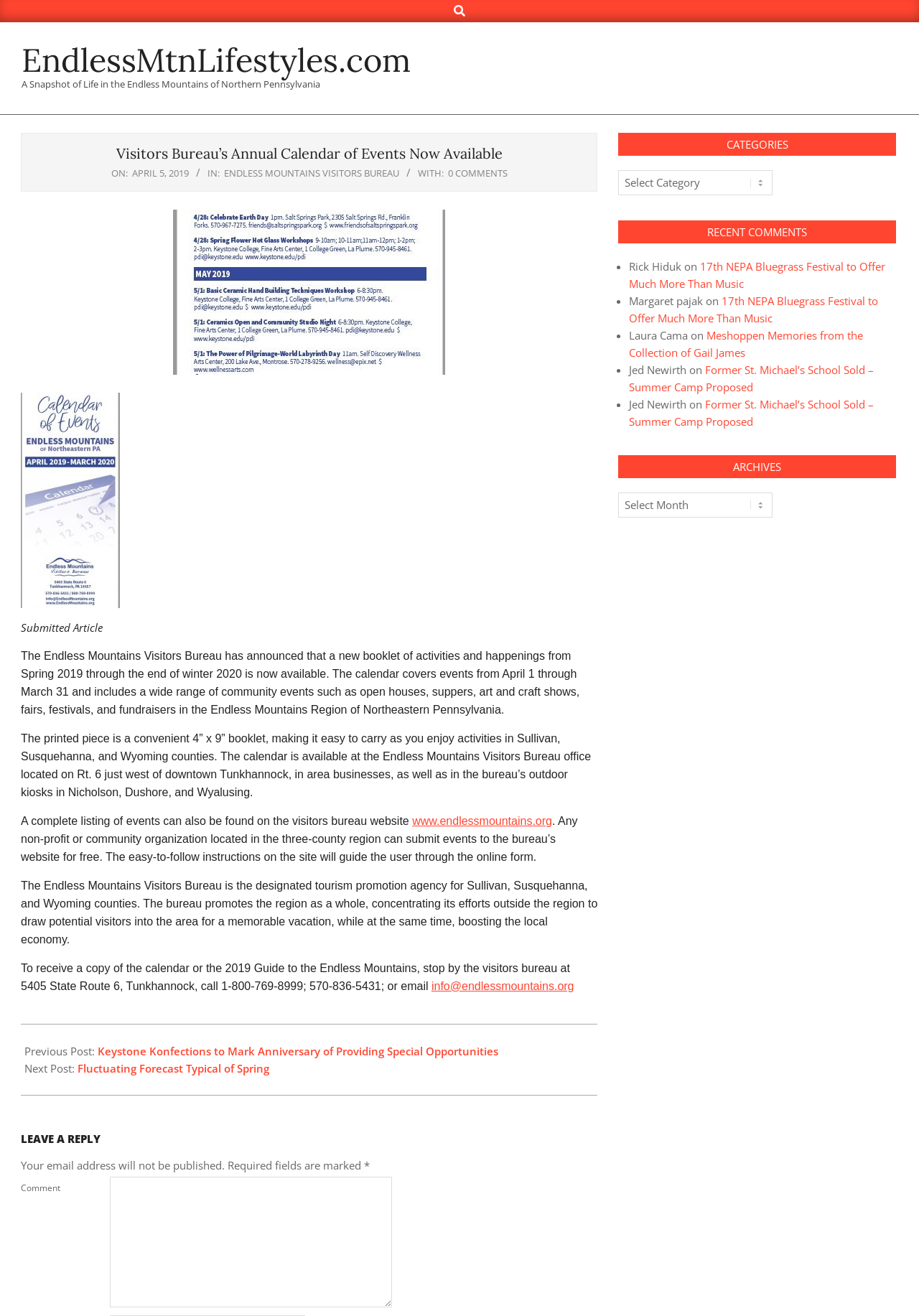Highlight the bounding box coordinates of the region I should click on to meet the following instruction: "Read the article".

[0.023, 0.298, 0.65, 0.778]